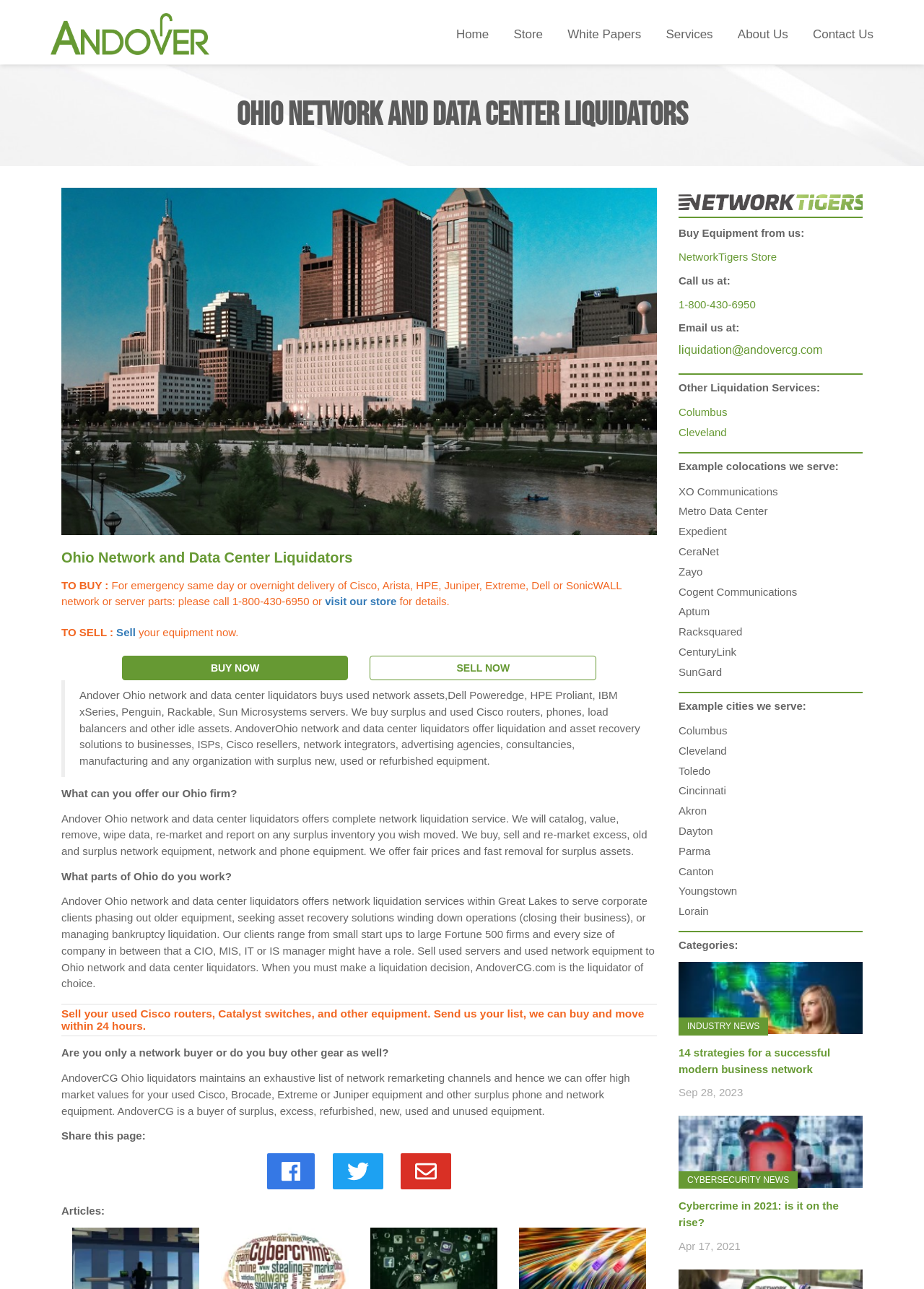What type of equipment does the company buy?
Provide an in-depth answer to the question, covering all aspects.

The webpage mentions that the company buys used network assets, including Dell Poweredge, HPE Proliant, IBM xSeries, Penguin, Rackable, Sun Microsystems servers, and surplus and used Cisco routers, phones, load balancers and other idle assets.